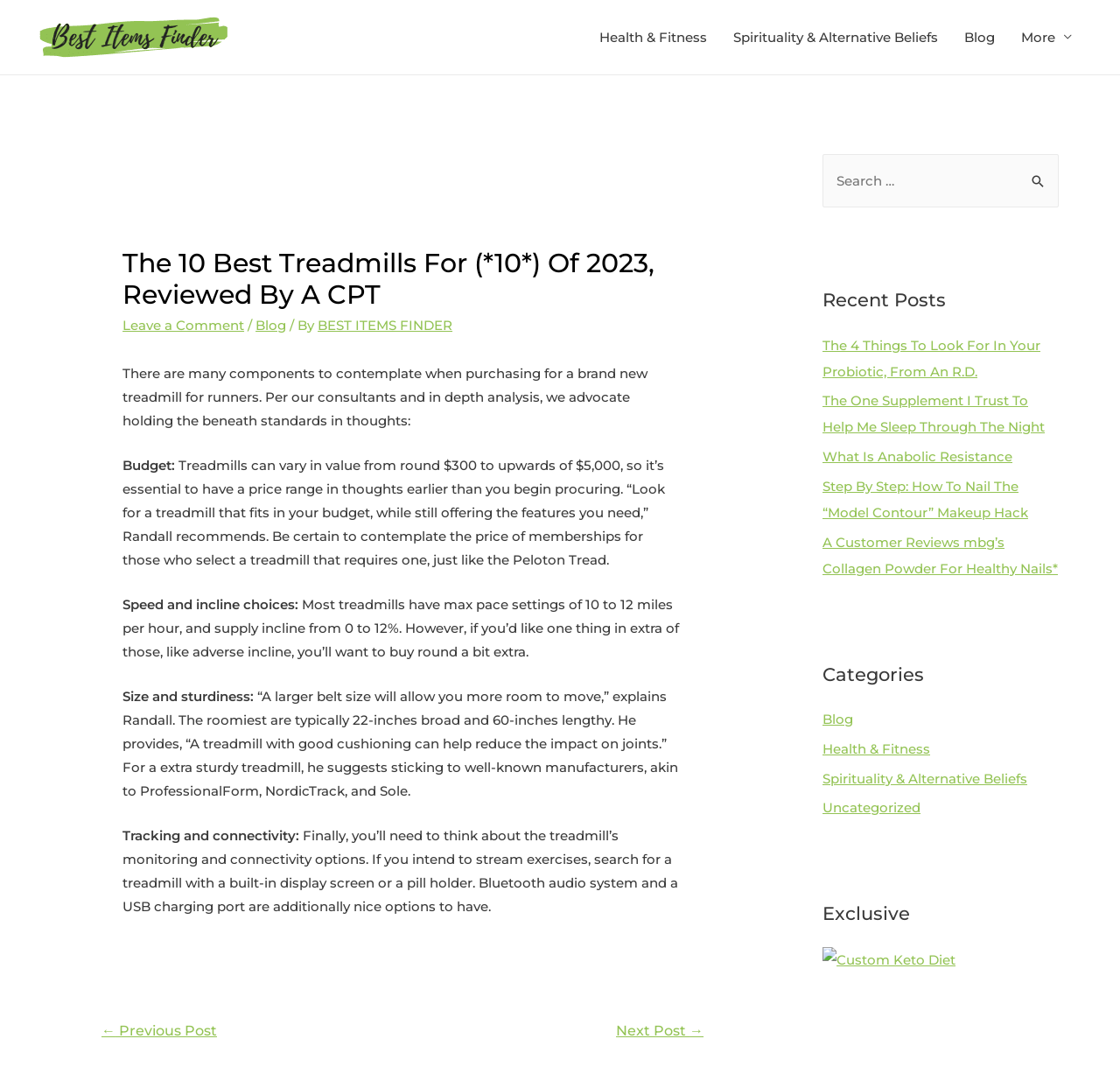Could you find the bounding box coordinates of the clickable area to complete this instruction: "Go to the 'Health & Fitness' category"?

[0.643, 0.01, 0.849, 0.058]